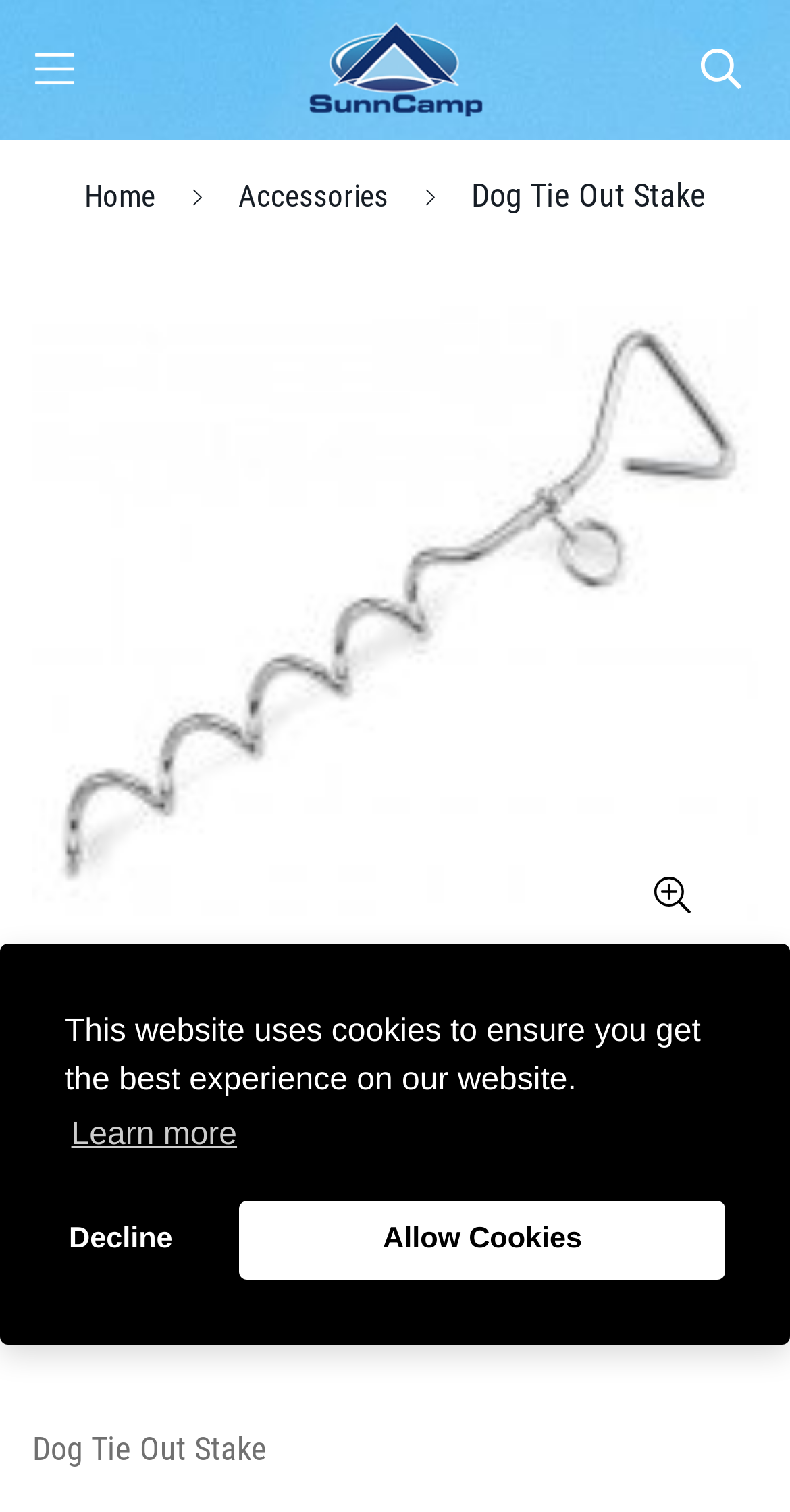Predict the bounding box coordinates of the UI element that matches this description: "Accessories". The coordinates should be in the format [left, top, right, bottom] with each value between 0 and 1.

[0.26, 0.104, 0.532, 0.156]